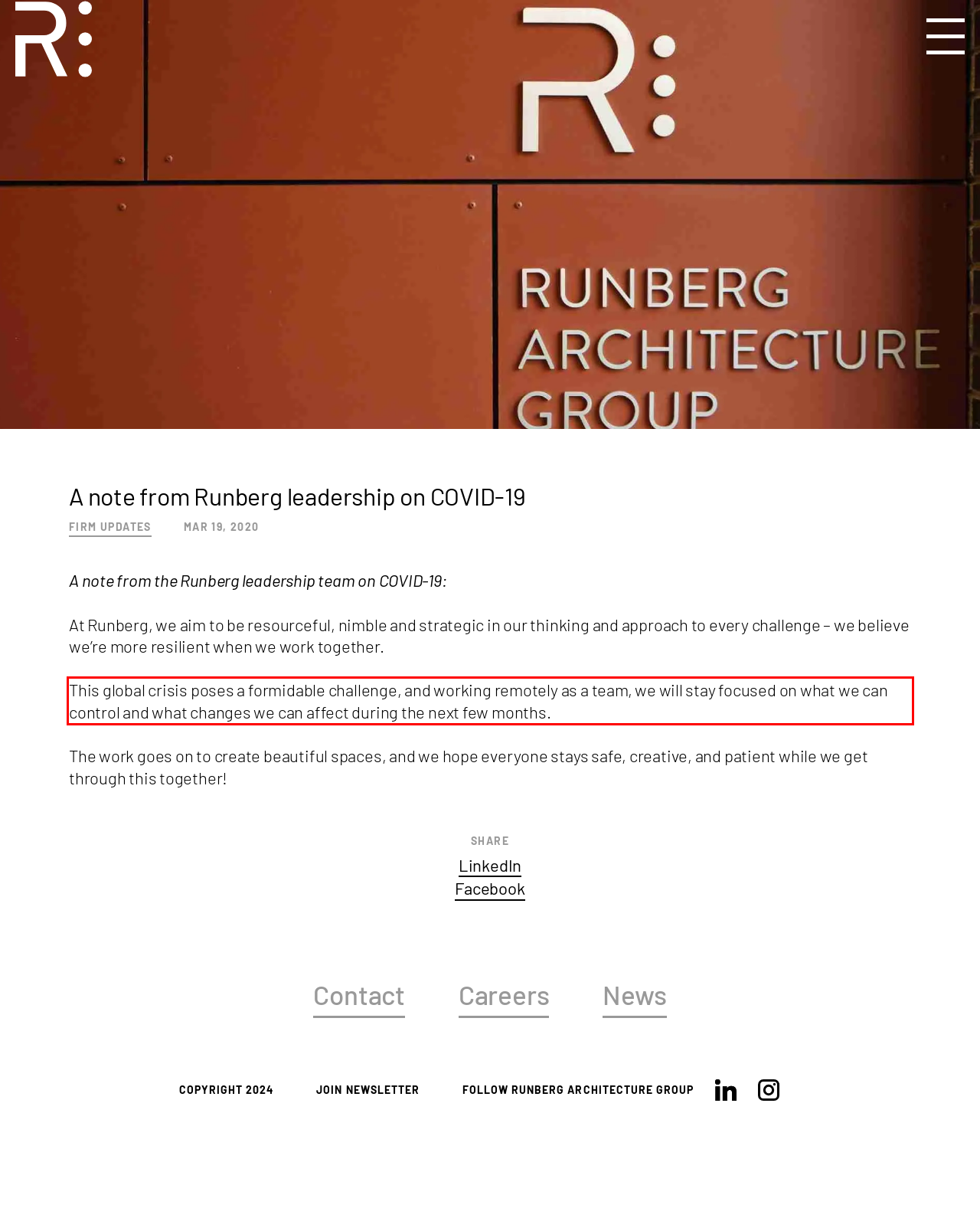In the given screenshot, locate the red bounding box and extract the text content from within it.

This global crisis poses a formidable challenge, and working remotely as a team, we will stay focused on what we can control and what changes we can affect during the next few months.